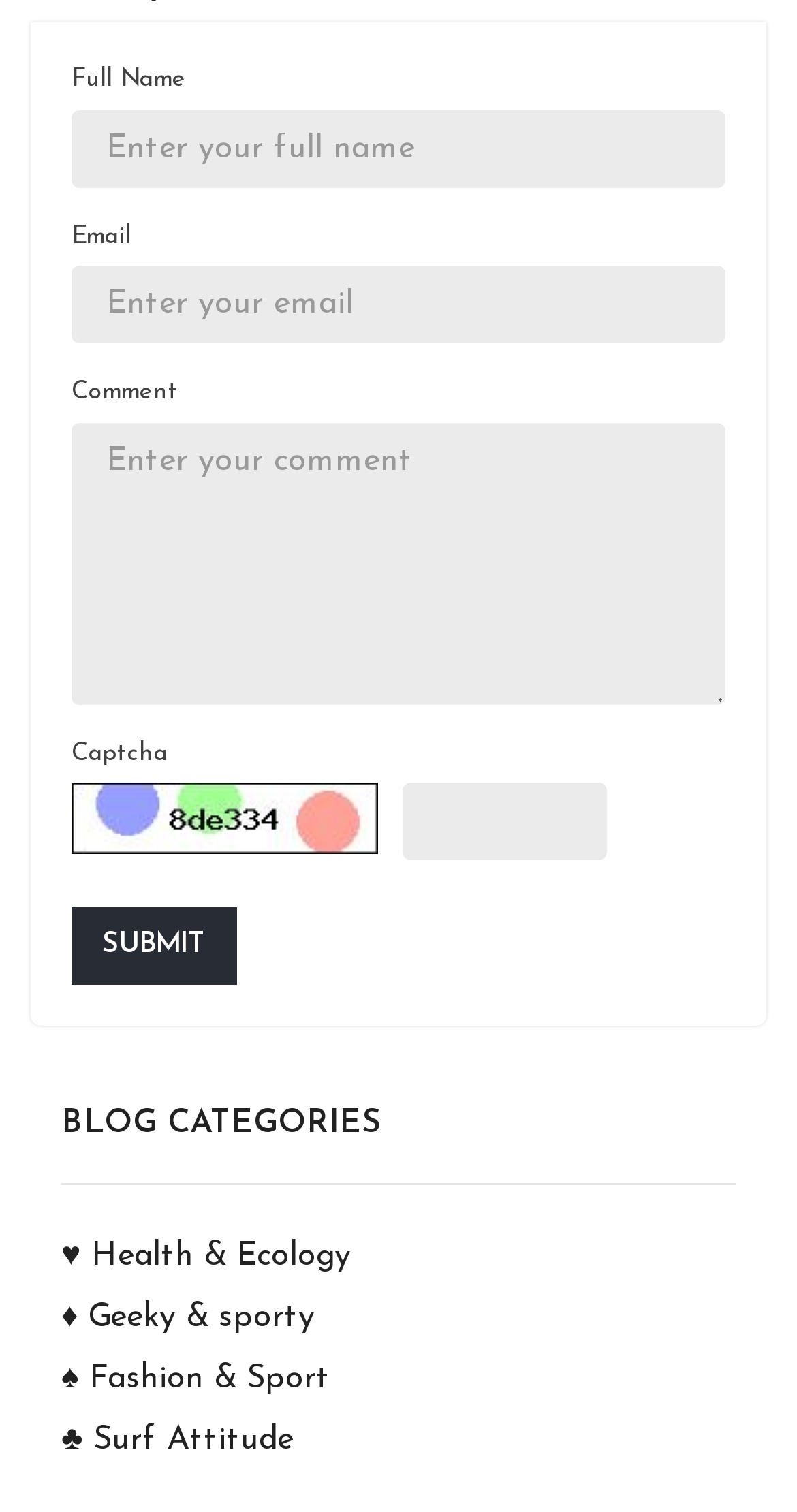Identify the bounding box coordinates of the section to be clicked to complete the task described by the following instruction: "Read 'Why did you help blog or keep books?'". The coordinates should be four float numbers between 0 and 1, formatted as [left, top, right, bottom].

None